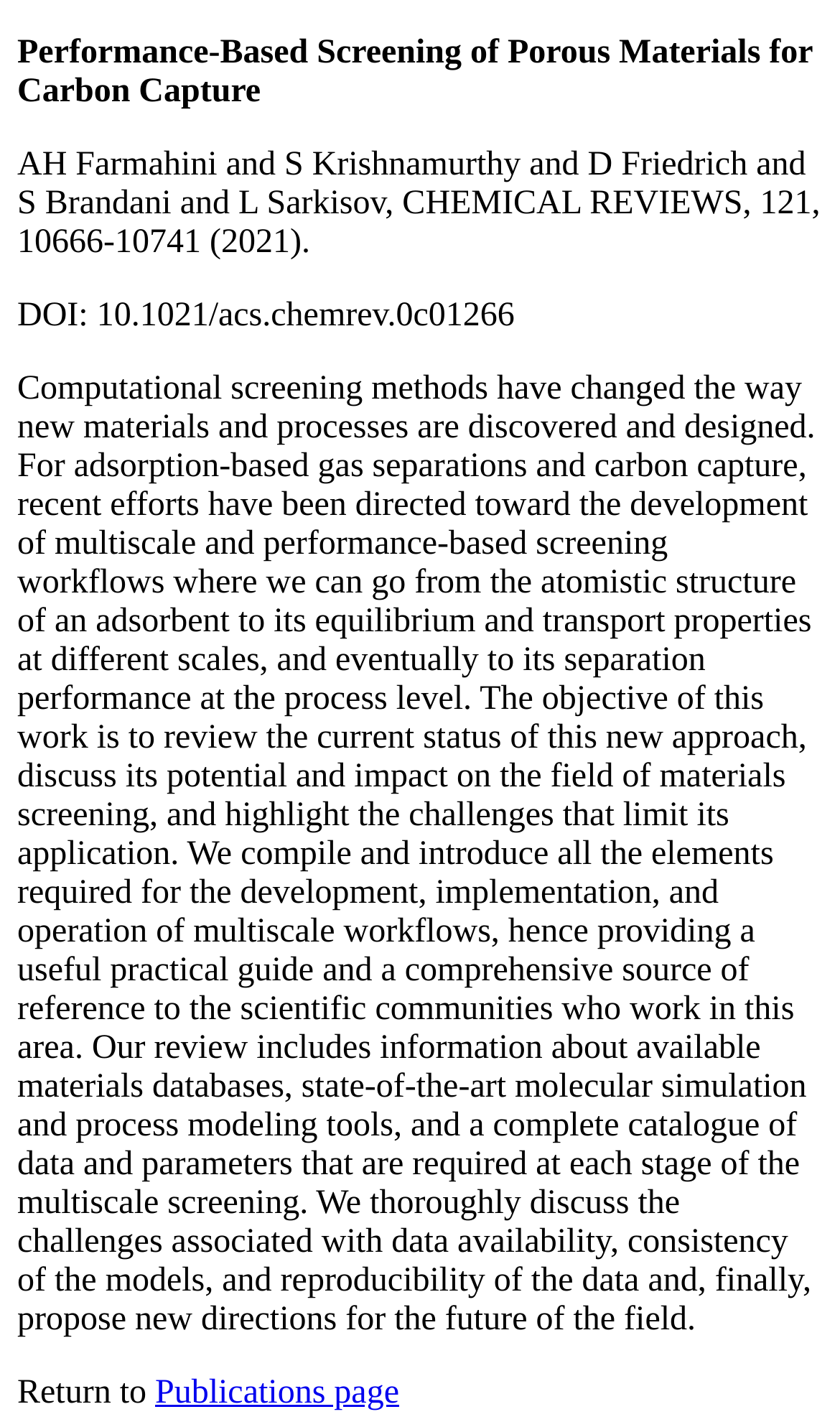Provide the bounding box coordinates in the format (top-left x, top-left y, bottom-right x, bottom-right y). All values are floating point numbers between 0 and 1. Determine the bounding box coordinate of the UI element described as: Publications page

[0.185, 0.967, 0.475, 0.992]